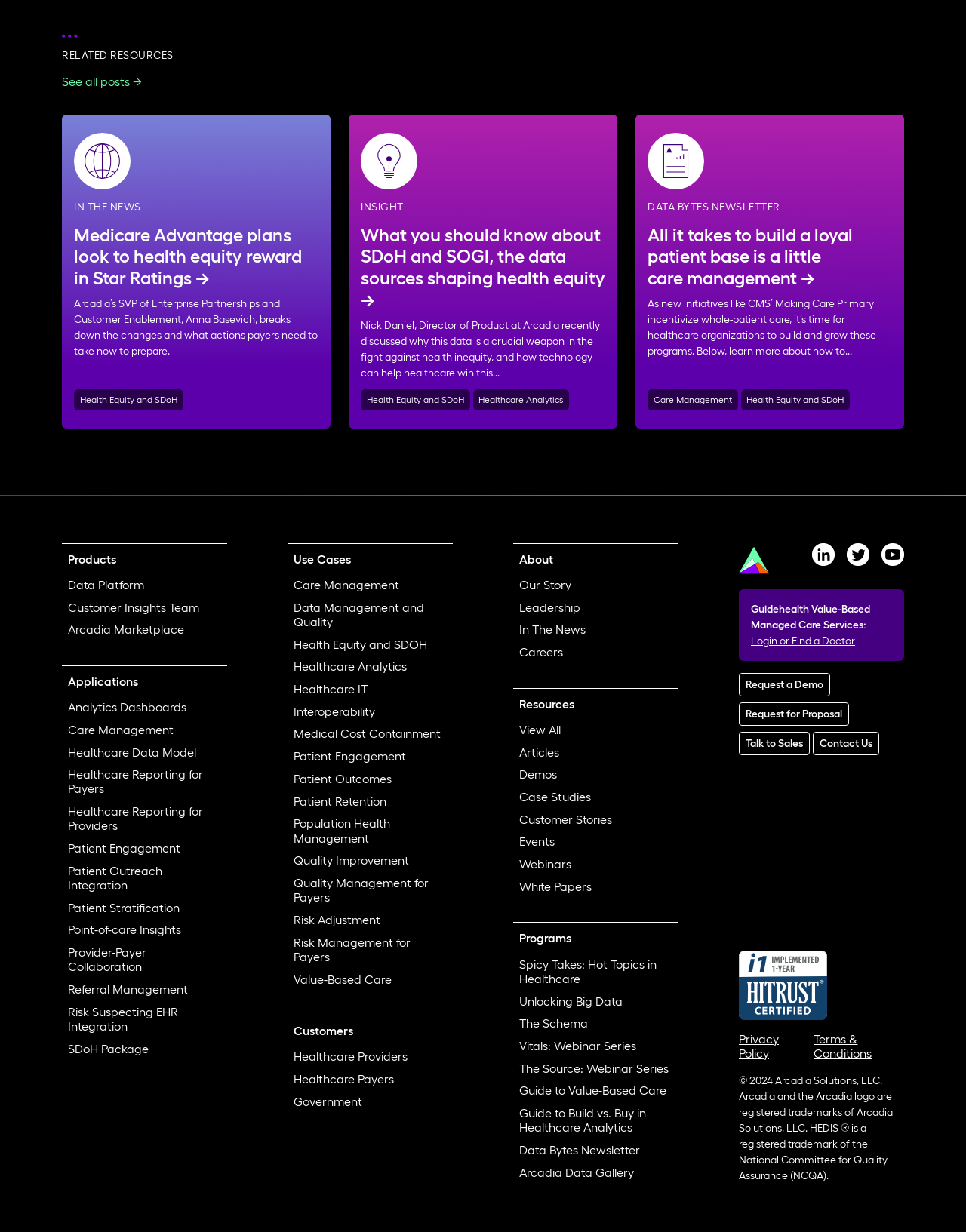Please specify the coordinates of the bounding box for the element that should be clicked to carry out this instruction: "Explore 'Data Platform'". The coordinates must be four float numbers between 0 and 1, formatted as [left, top, right, bottom].

[0.064, 0.466, 0.235, 0.484]